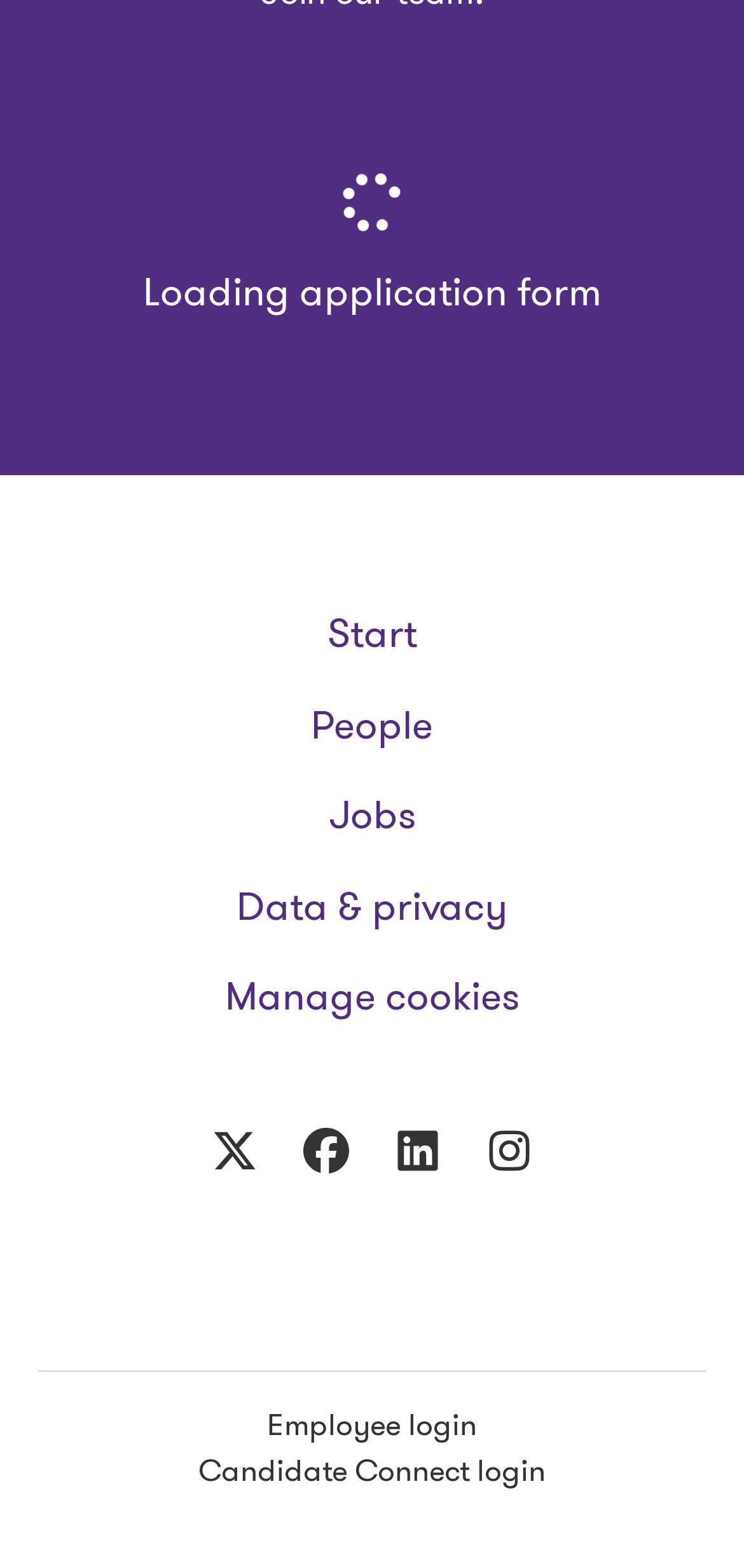Find the bounding box coordinates for the HTML element specified by: "Data & privacy".

[0.262, 0.555, 0.738, 0.603]